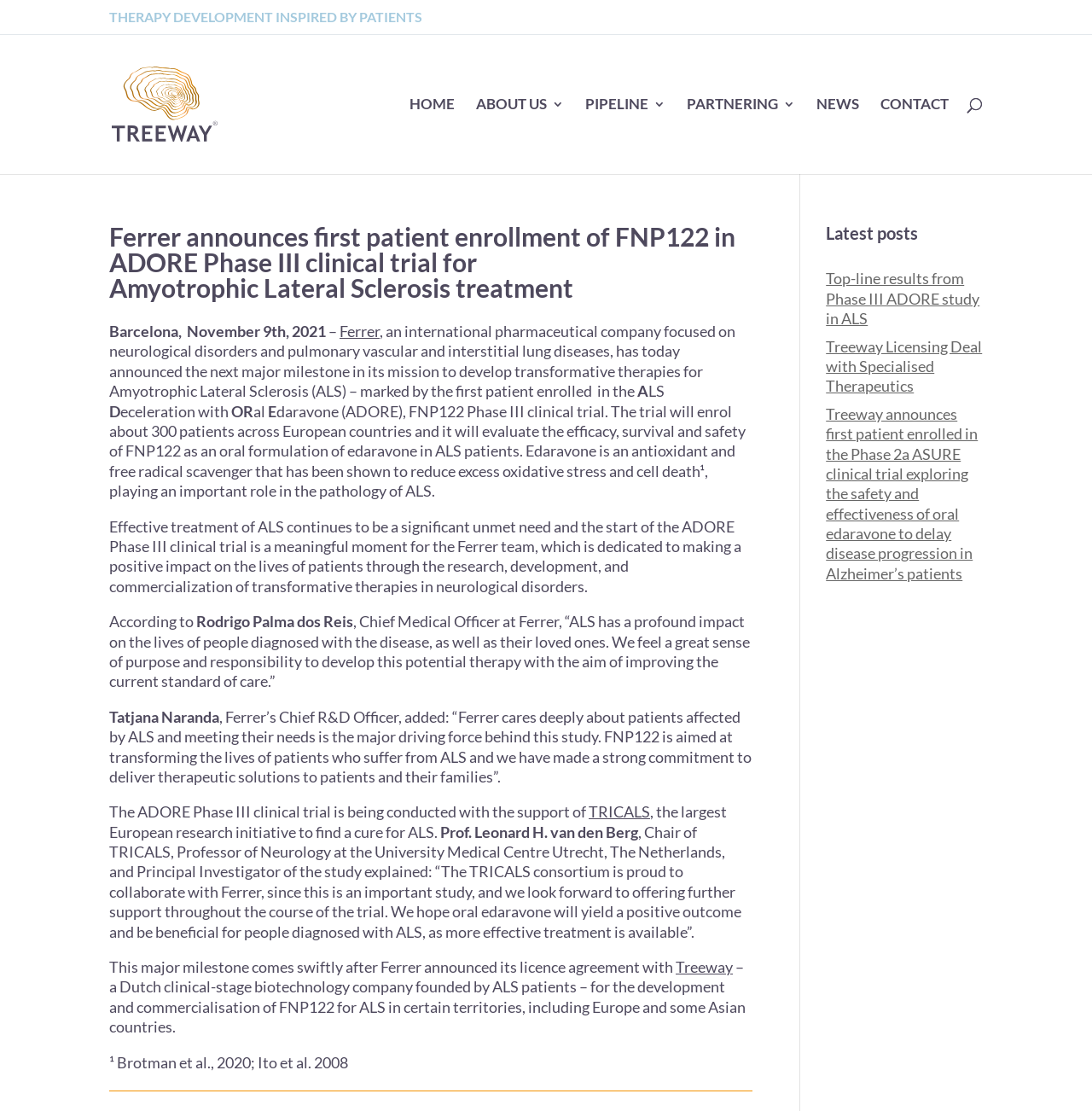Specify the bounding box coordinates of the area to click in order to execute this command: 'Go to the HOME page'. The coordinates should consist of four float numbers ranging from 0 to 1, and should be formatted as [left, top, right, bottom].

[0.375, 0.088, 0.416, 0.157]